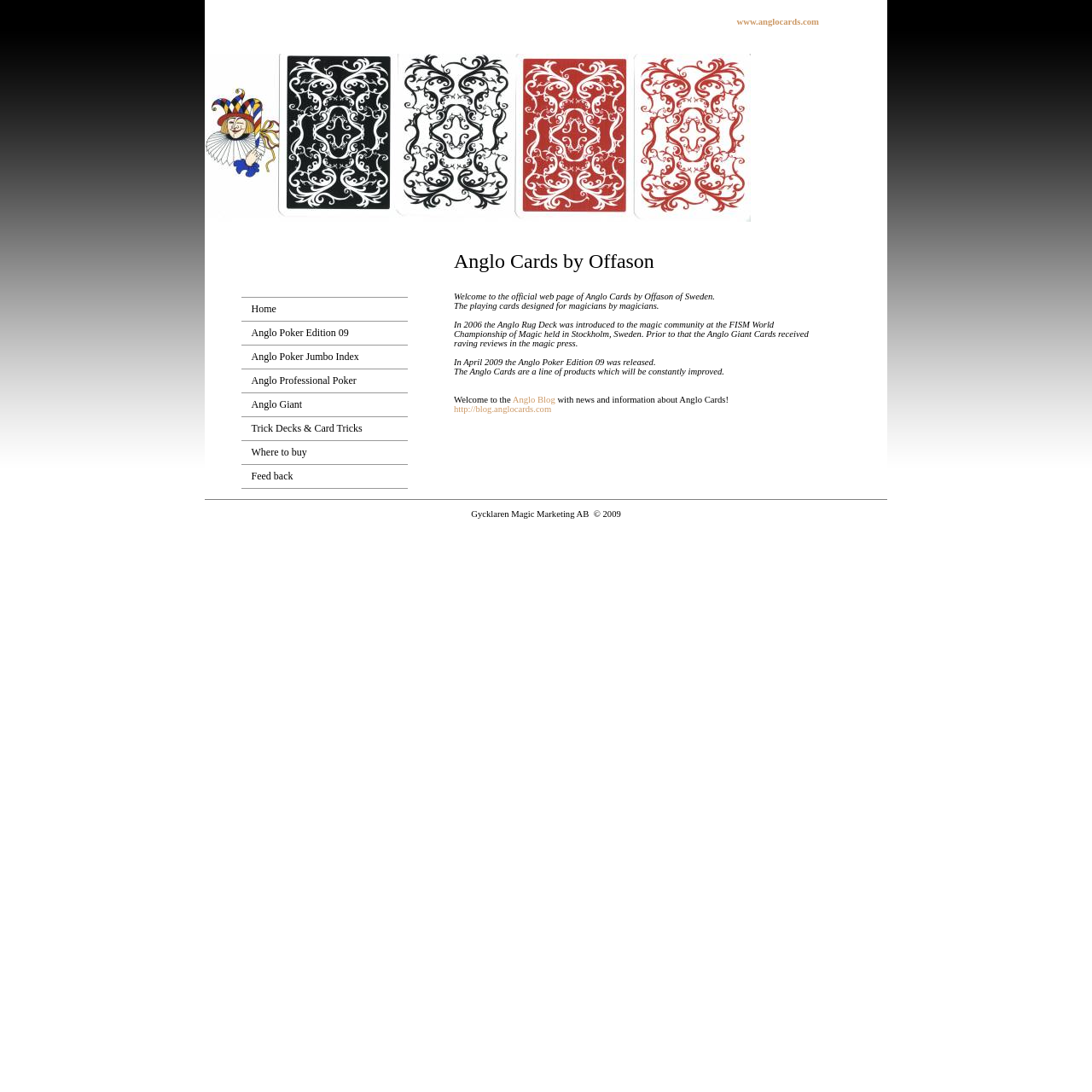Using floating point numbers between 0 and 1, provide the bounding box coordinates in the format (top-left x, top-left y, bottom-right x, bottom-right y). Locate the UI element described here: Anglo Poker Edition 09

[0.23, 0.299, 0.319, 0.31]